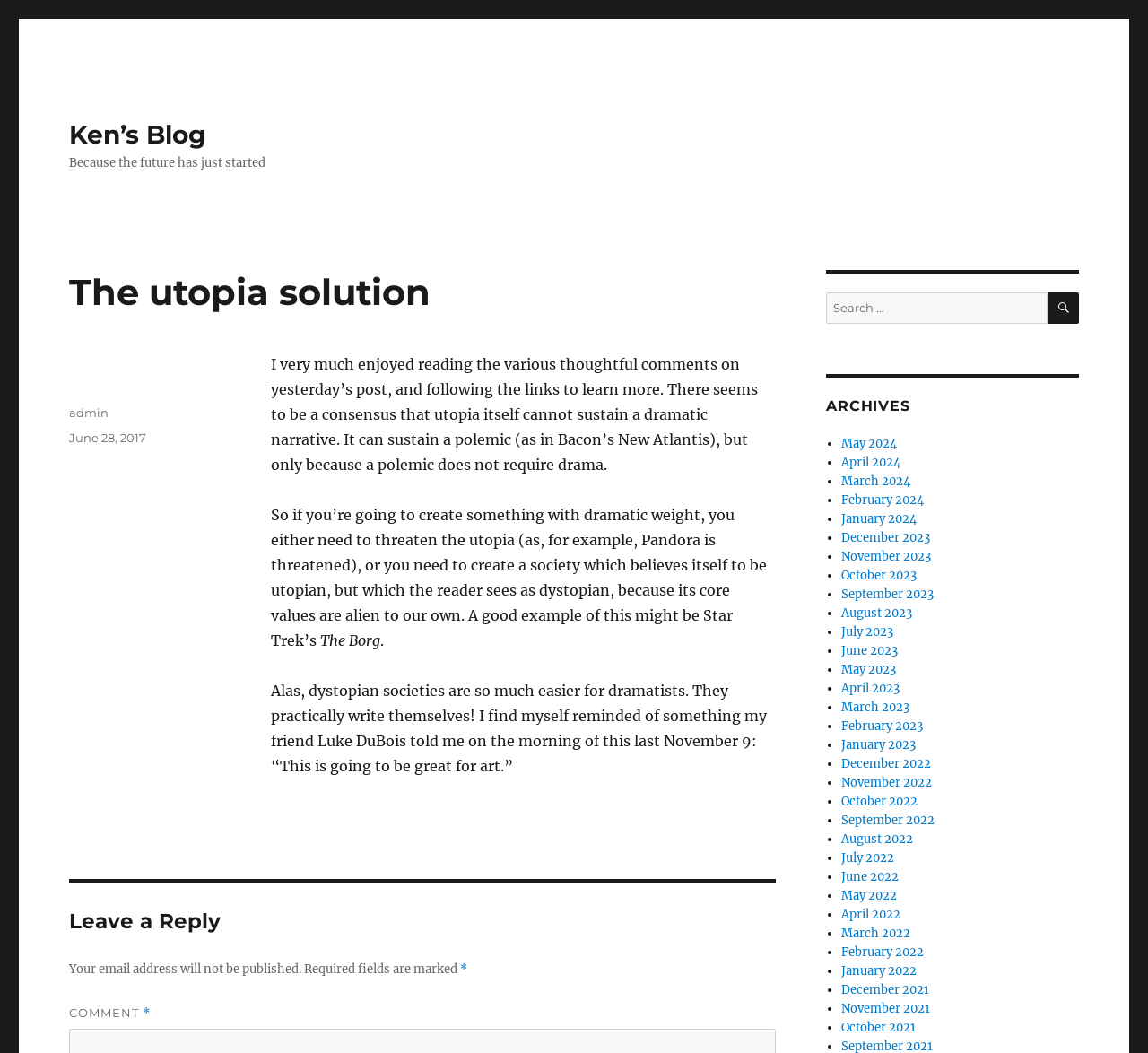Present a detailed account of what is displayed on the webpage.

The webpage is a blog post titled "The Utopia Solution" by Ken. At the top, there is a link to "Ken's Blog" and a tagline "Because the future has just started". Below this, there is a main article section with a heading "The Utopia Solution" followed by a few paragraphs of text discussing the concept of utopia and its relation to drama and storytelling. The text mentions examples from Star Trek and references a conversation with a friend, Luke DuBois.

On the right side of the page, there is a search bar with a search button and a heading "ARCHIVES" followed by a list of links to monthly archives from May 2024 to March 2022.

At the bottom of the page, there is a footer section with a link to the author's profile, a posting date of June 28, 2017, and a comment section with a heading "Leave a Reply" and a note stating that email addresses will not be published. There are also required fields marked with an asterisk.